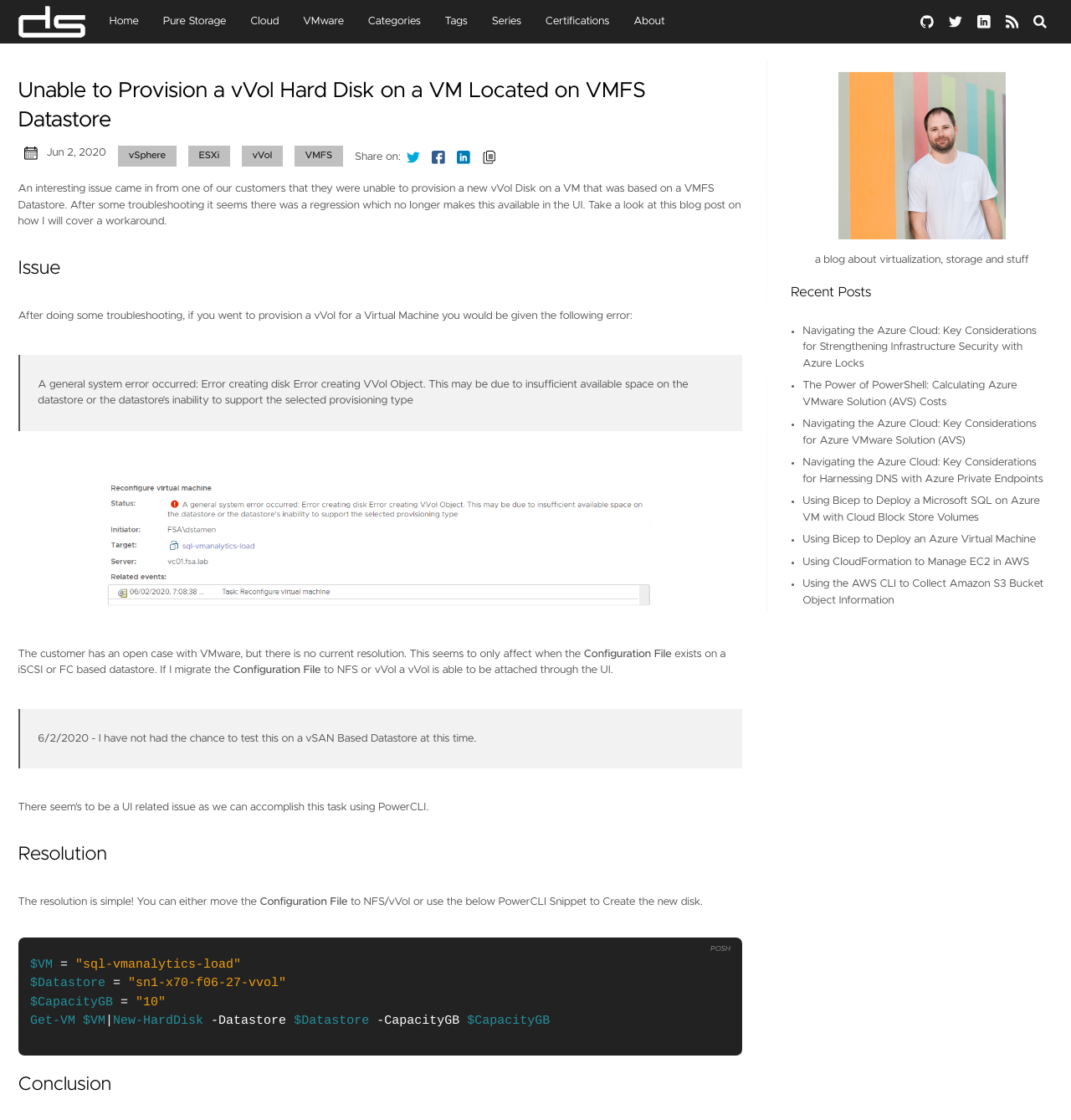Please answer the following query using a single word or phrase: 
What is the error message when provisioning a vVol for a Virtual Machine?

A general system error occurred